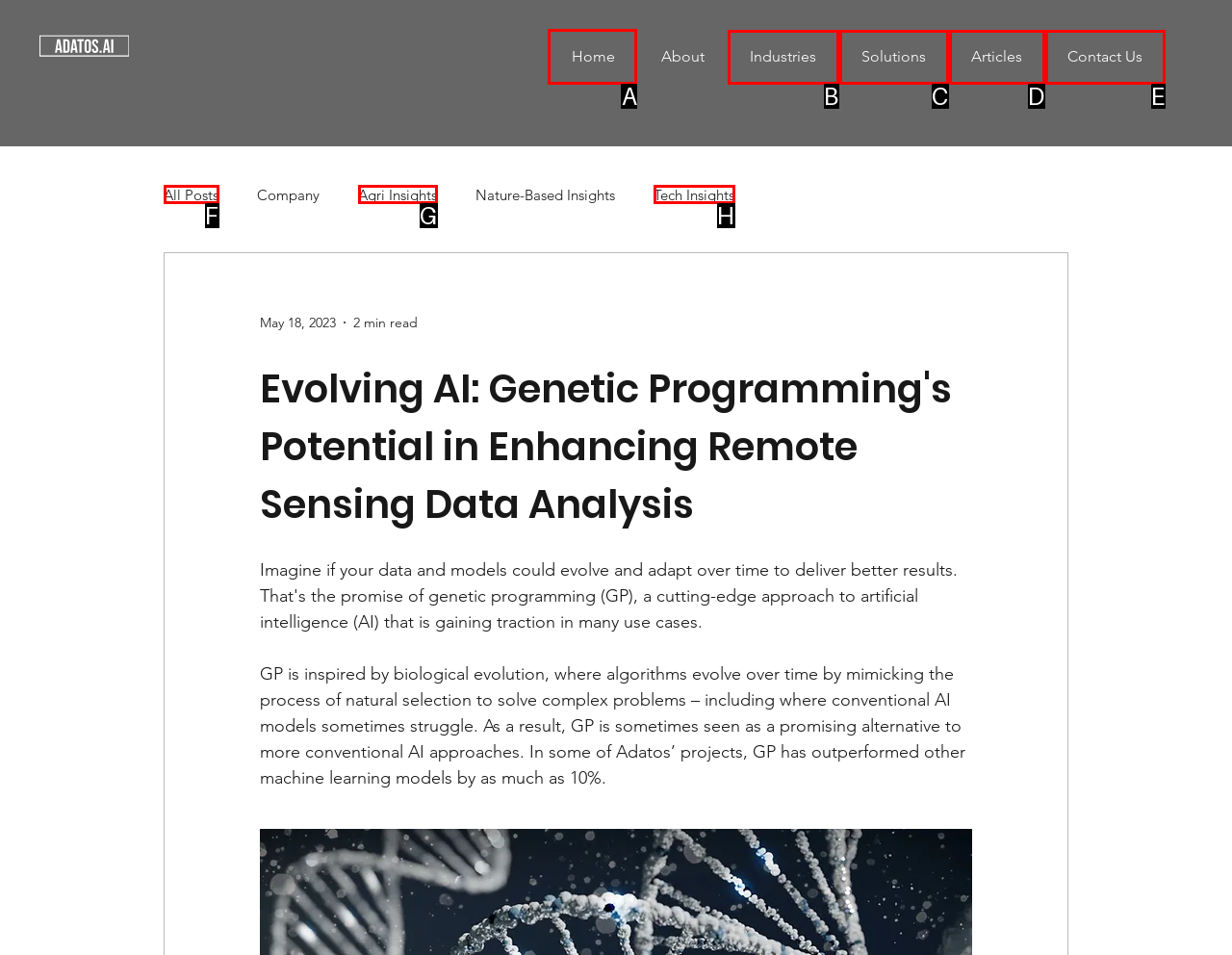Indicate the UI element to click to perform the task: go to home page. Reply with the letter corresponding to the chosen element.

A